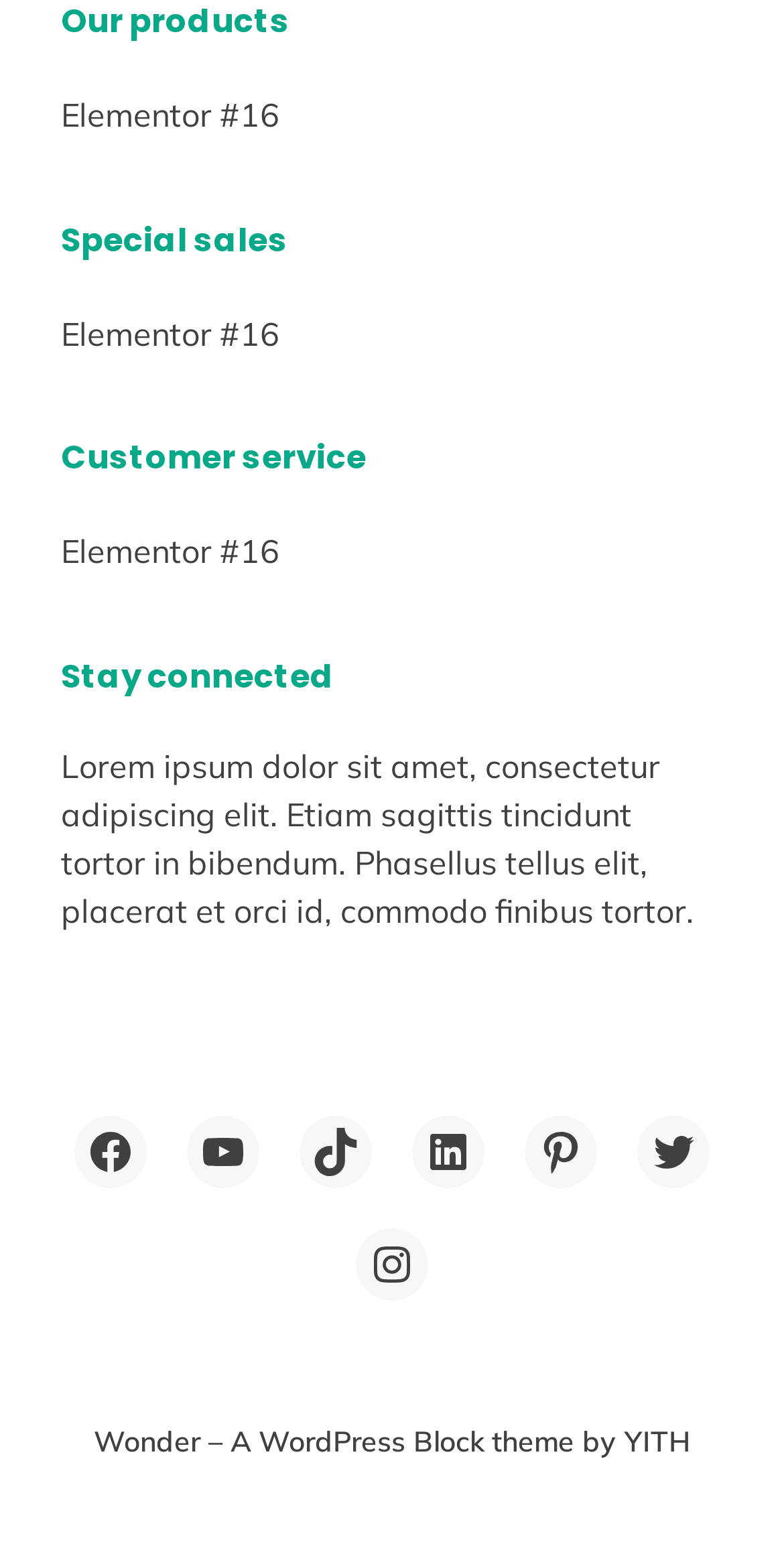Please find the bounding box for the UI element described by: "Shipping and Returns".

None